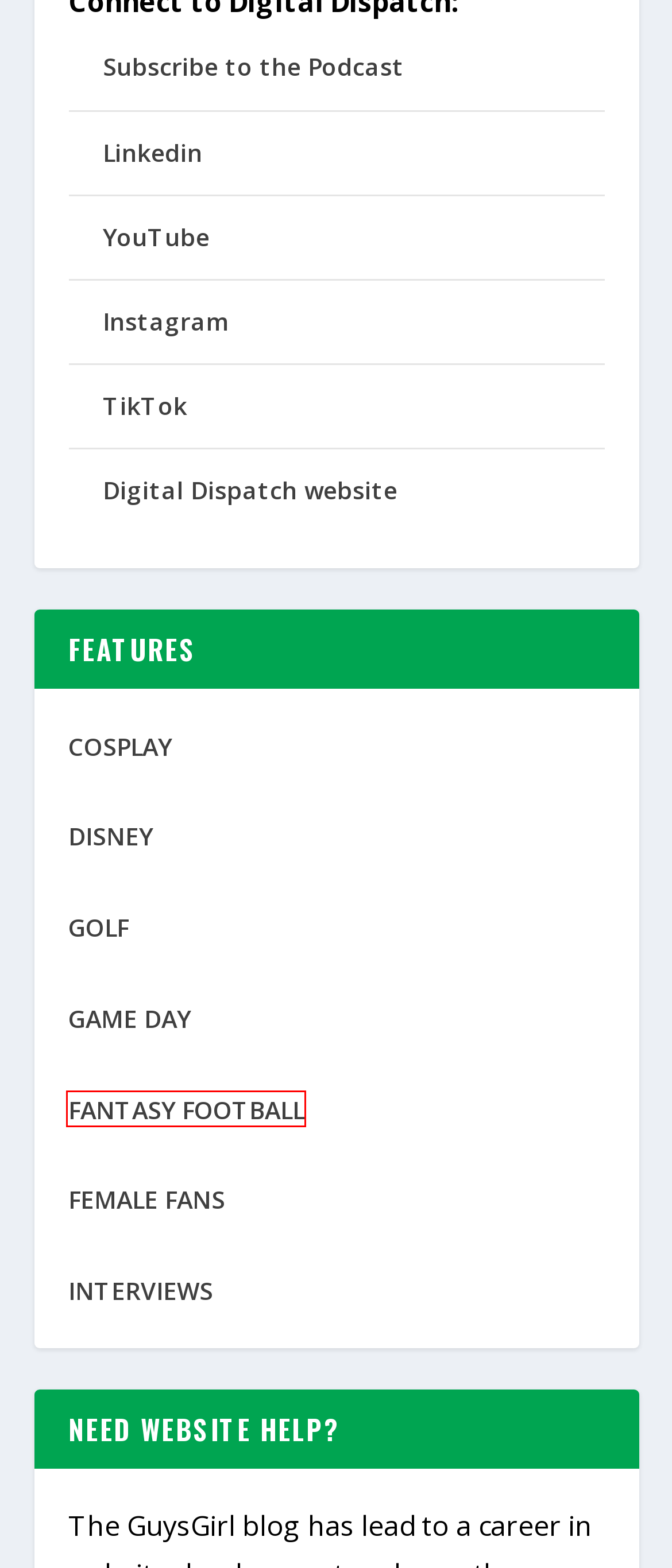Observe the screenshot of a webpage with a red bounding box around an element. Identify the webpage description that best fits the new page after the element inside the bounding box is clicked. The candidates are:
A. LPGA: Introducing Womens Golf to My Fellow Entrepreneurs
B. Female Sports Fans: Football, Baseball, Soccer, Hockey and More
C. Fantasy Football: Advice, Punishments, Trophies, Draft Software + More
D. Interviews Archives - GuysGirl
E. Game Day Archives - GuysGirl
F. Disney Travel for Adults: Conferences, Girl's Trips, Business Meeting Ideas
G. The Variety of Plays in College Football vs NFL
H. Cosplay Archives - GuysGirl

C